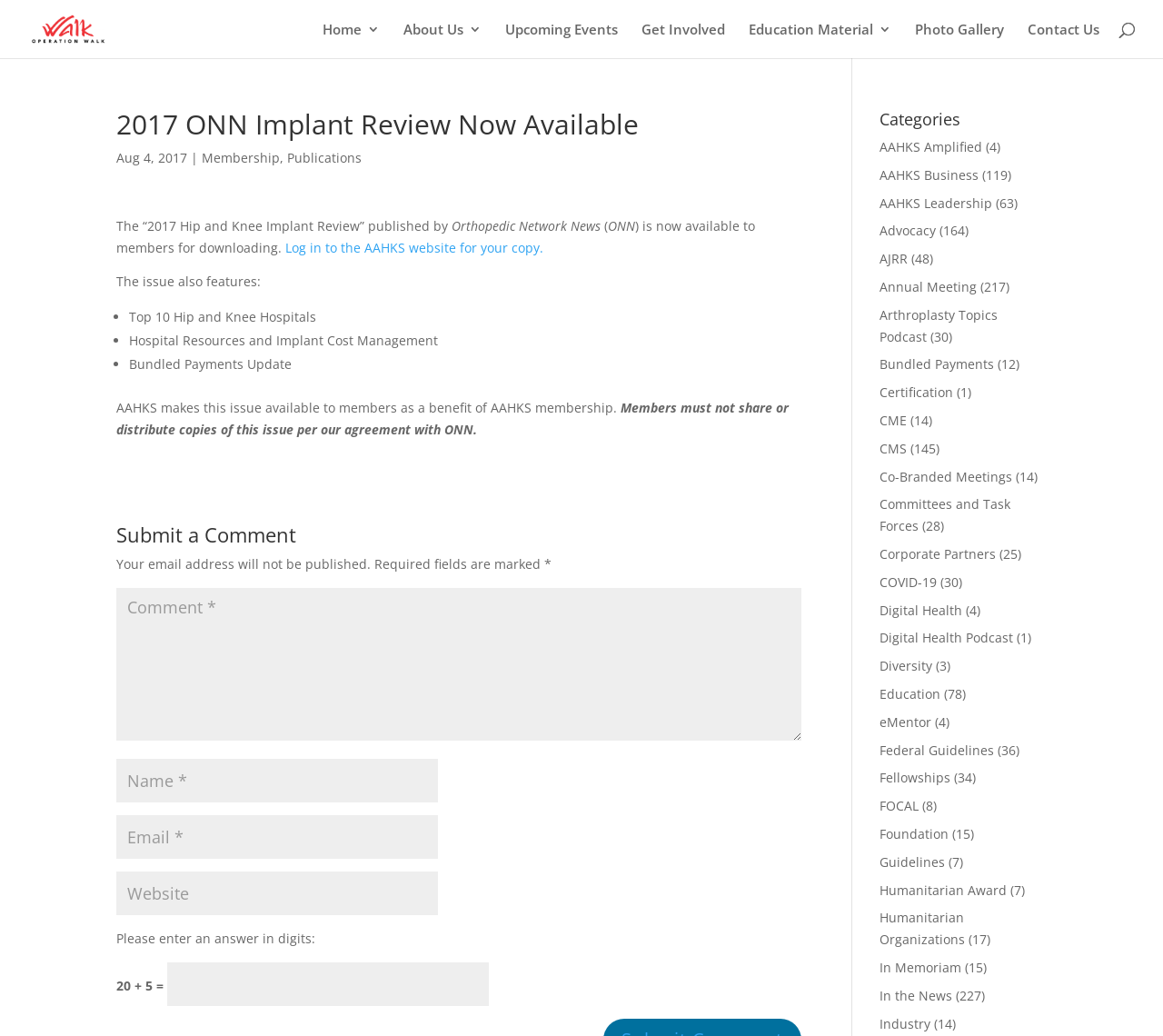Find the bounding box coordinates of the clickable element required to execute the following instruction: "Click on the 'Log in to the AAHKS website for your copy' link". Provide the coordinates as four float numbers between 0 and 1, i.e., [left, top, right, bottom].

[0.245, 0.23, 0.467, 0.247]